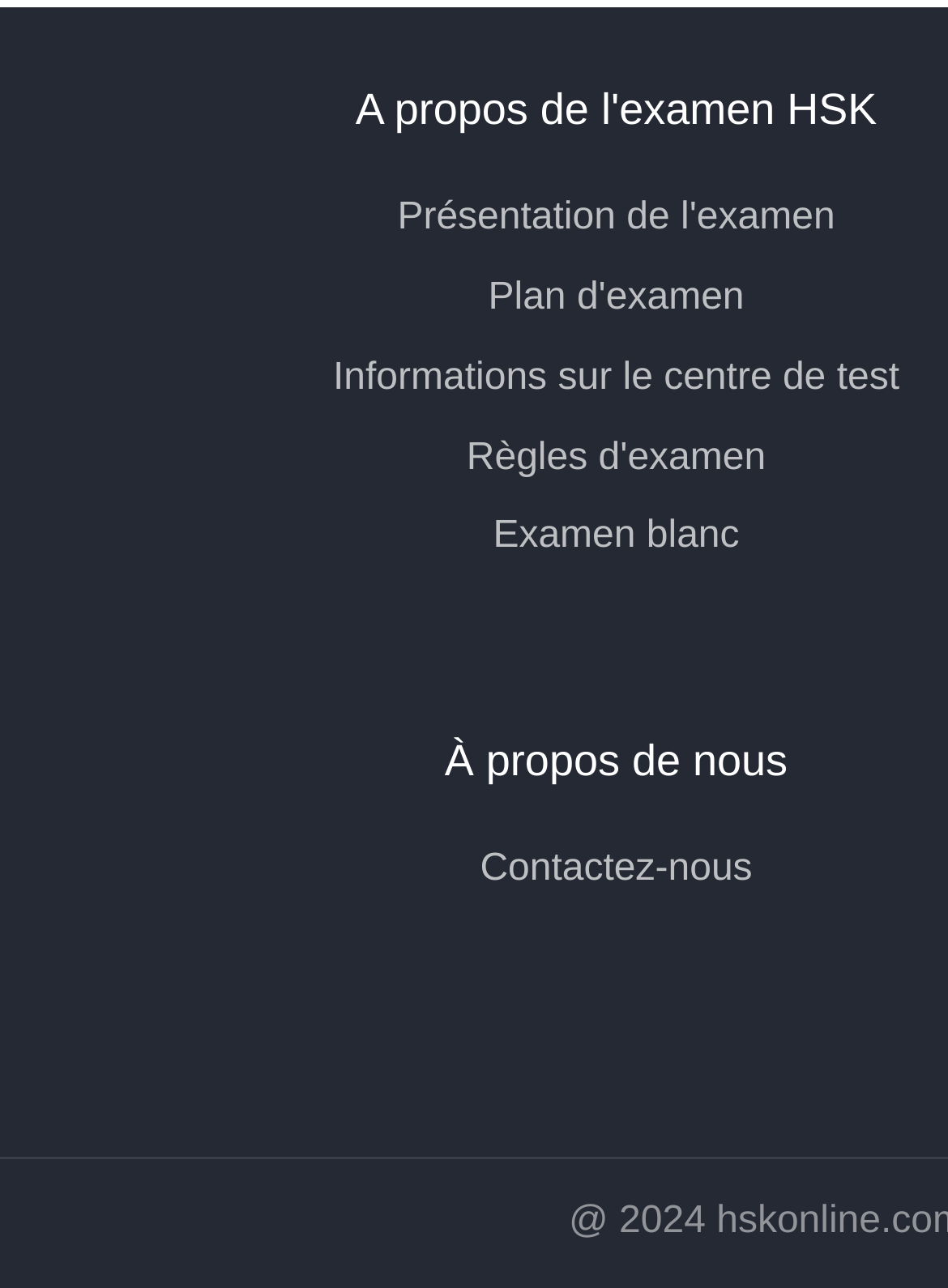What is the text above the 'Contactez-nous' link?
Your answer should be a single word or phrase derived from the screenshot.

À propos de nous